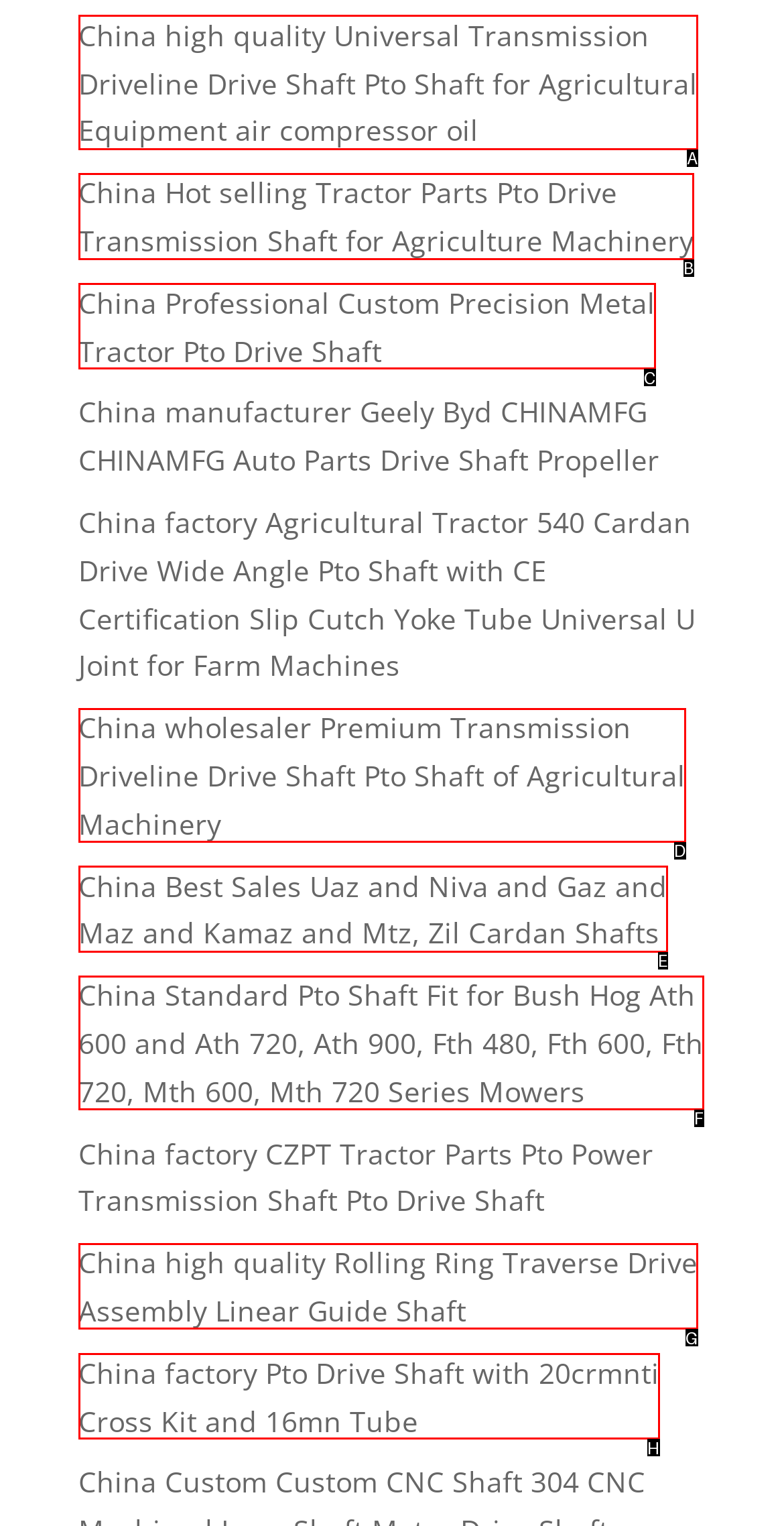Point out the option that needs to be clicked to fulfill the following instruction: View China high quality Universal Transmission Driveline Drive Shaft Pto Shaft for Agricultural Equipment air compressor oil
Answer with the letter of the appropriate choice from the listed options.

A